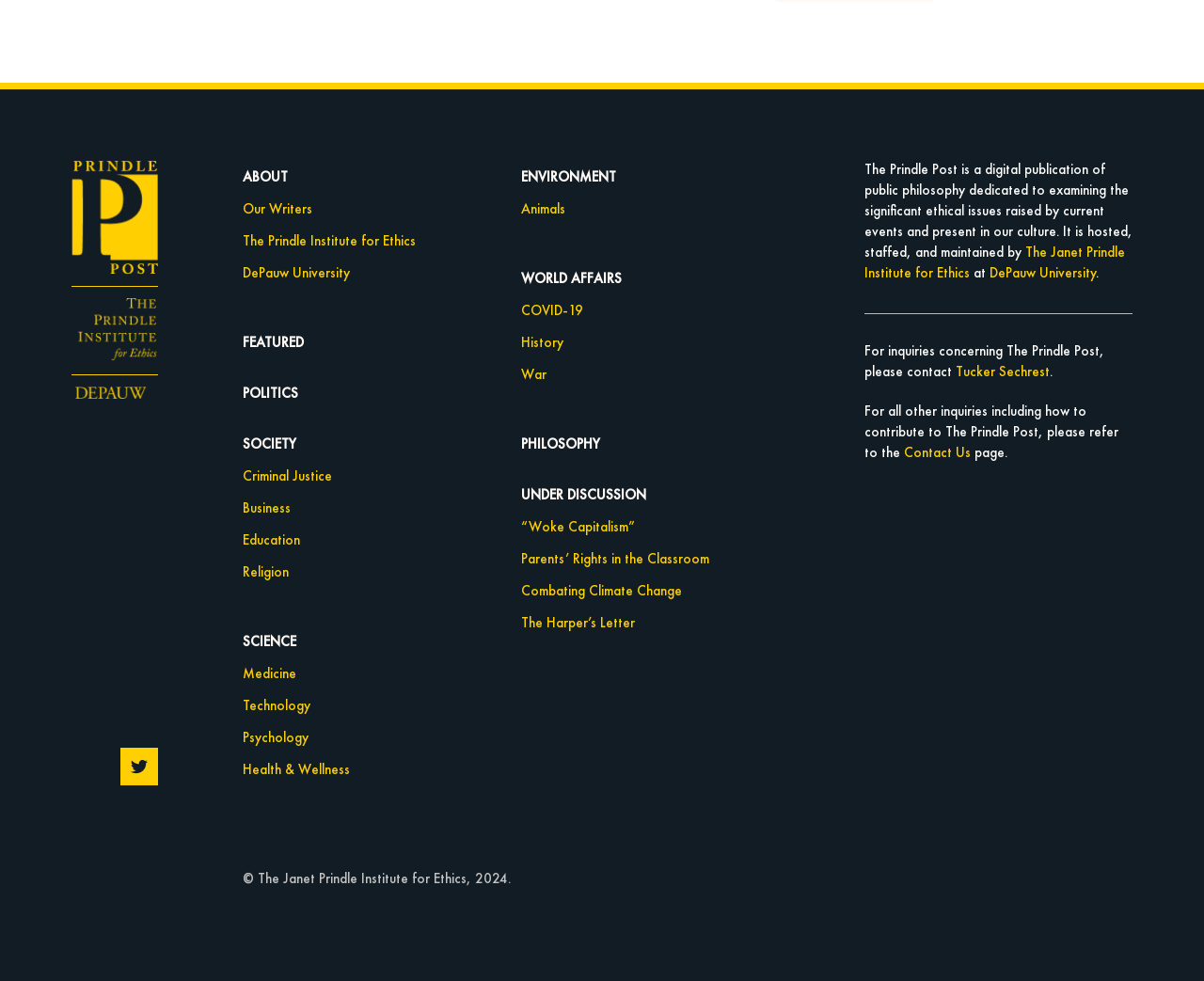What is the topic of the link 'Criminal Justice'?
Look at the image and respond with a one-word or short-phrase answer.

SOCIETY